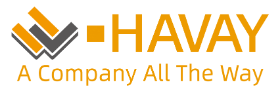Offer a detailed explanation of the image's components.

The image features the logo of "HAVAY." The logo is composed of a stylized graphical element, which includes geometric shapes in shades of gray and orange that create a modern and dynamic aesthetic. Beneath the logo, the text reads "HAVAY" in bold orange letters, emphasizing the company's brand identity. Below the brand name, the tagline "A Company All The Way" is displayed in a slightly smaller font, also in orange, reinforcing the company's commitment to comprehensive service and solutions. This design conveys a sense of professionalism and innovation, suitable for a company engaged in diverse sectors.